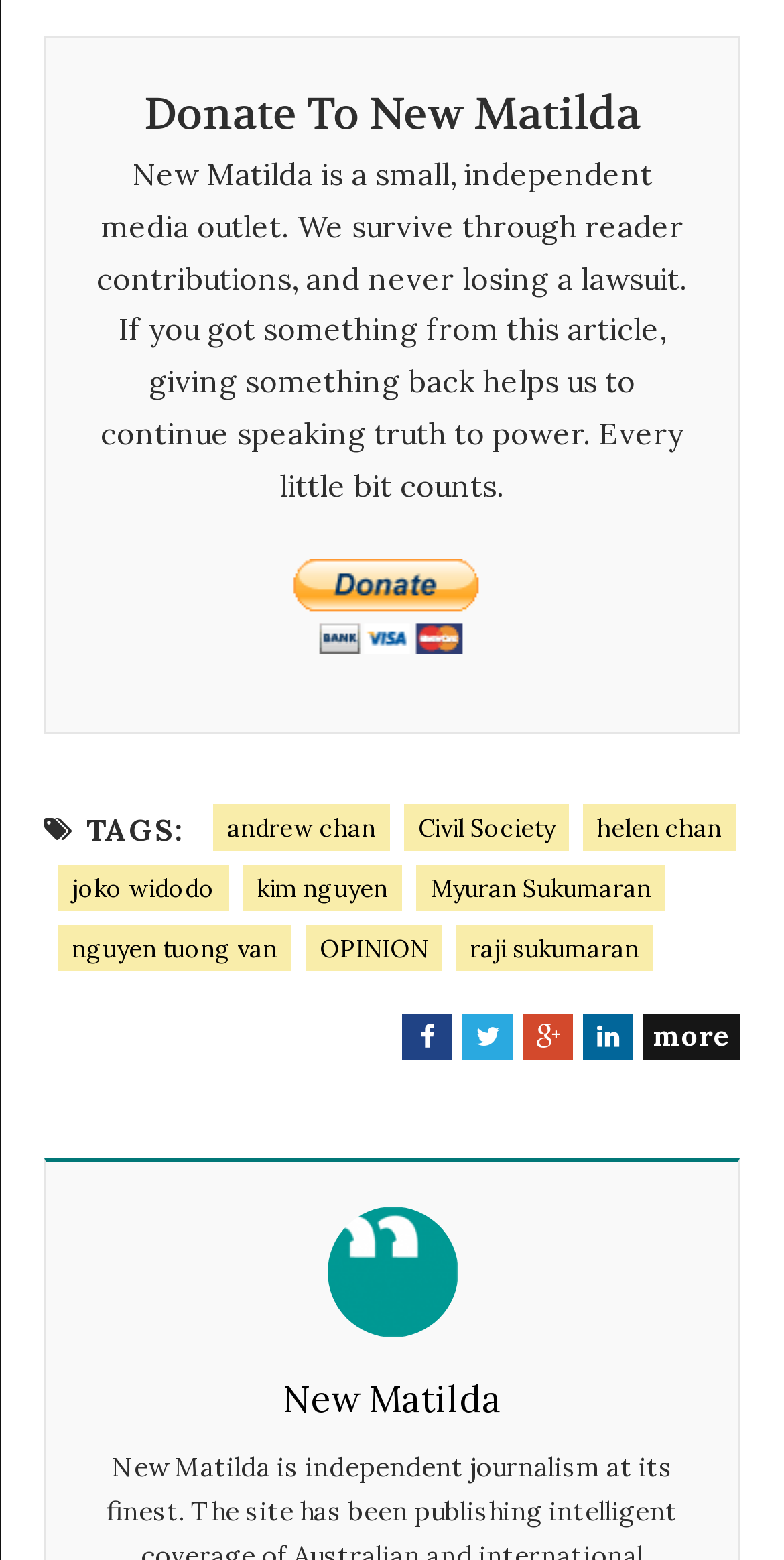Specify the bounding box coordinates of the element's region that should be clicked to achieve the following instruction: "Read more about the article tagged with 'andrew chan'". The bounding box coordinates consist of four float numbers between 0 and 1, in the format [left, top, right, bottom].

[0.272, 0.516, 0.497, 0.545]